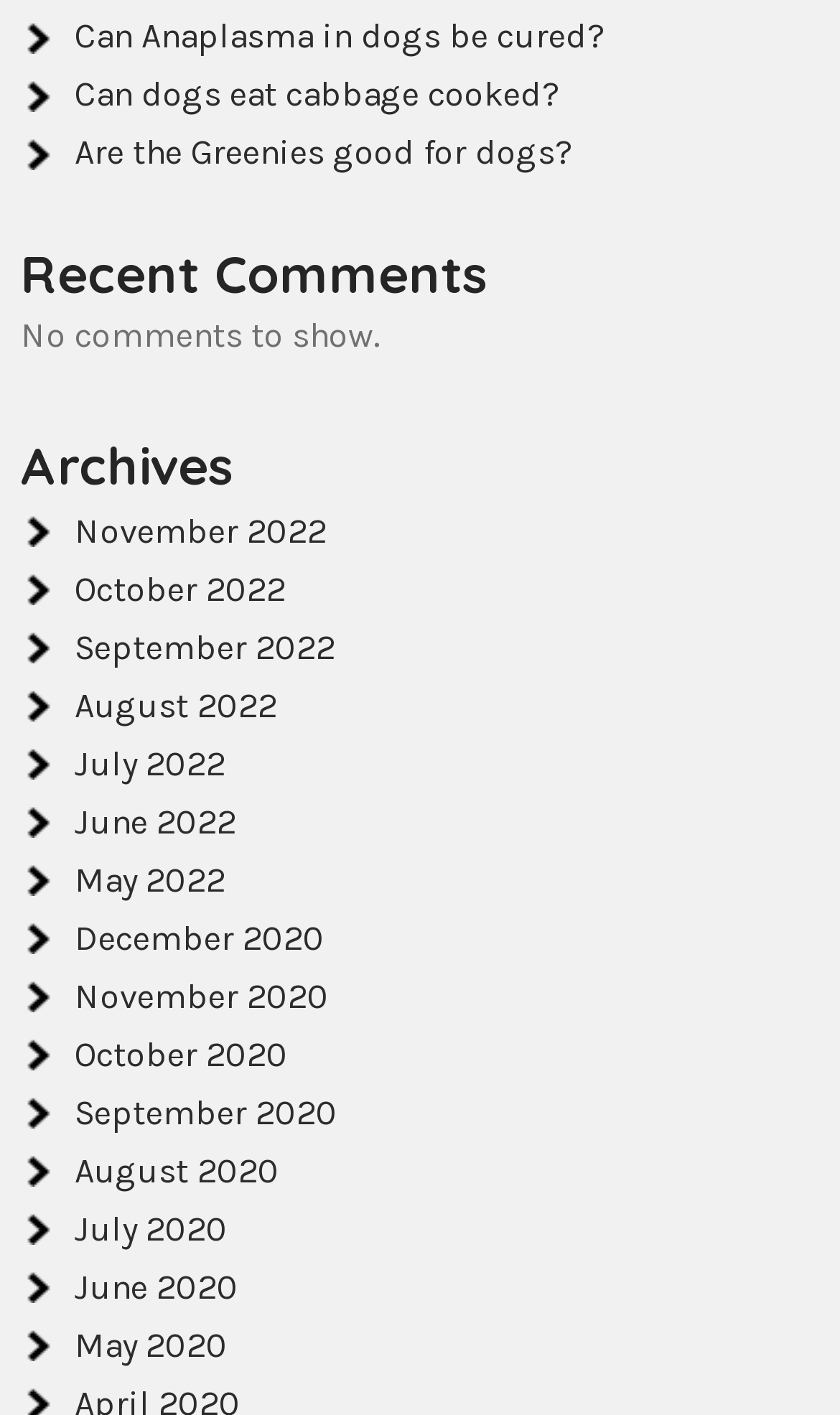Show the bounding box coordinates of the element that should be clicked to complete the task: "Read about Anaplasma in dogs".

[0.089, 0.011, 0.722, 0.04]